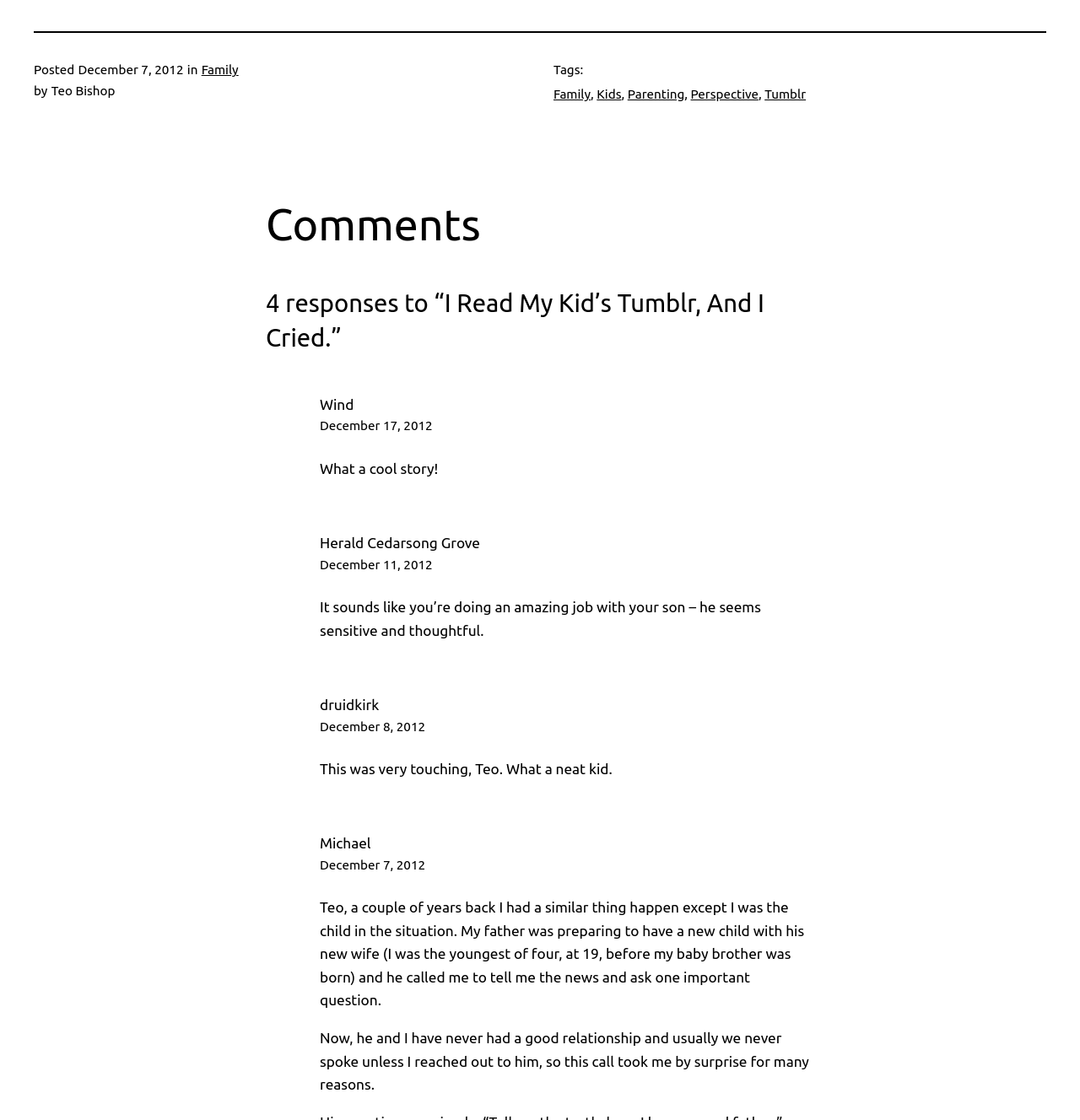Who wrote the post 'I Read My Kid’s Tumblr, And I Cried.'?
Using the image, give a concise answer in the form of a single word or short phrase.

Teo Bishop